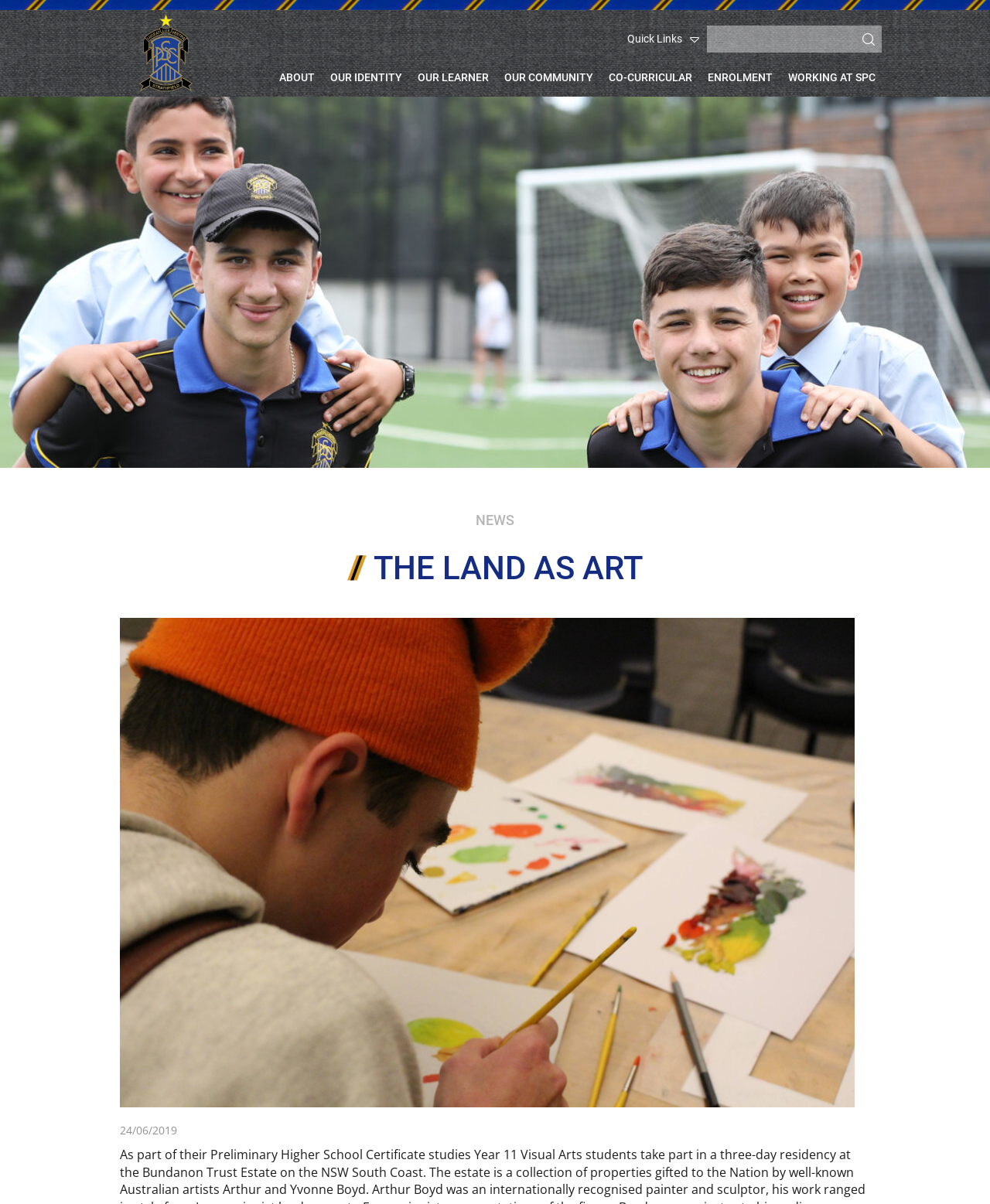Produce an elaborate caption capturing the essence of the webpage.

The webpage is about St Patrick's College Strathfield, with a focus on "The Land As Art". At the top left, there is a link to the college's homepage, accompanied by a small image of the college's logo. 

Below the college's logo, there is a horizontal navigation menu with several links, including "ABOUT", "OUR IDENTITY", "OUR LEARNER", "OUR COMMUNITY", "CO-CURRICULAR", "ENROLMENT", and "WORKING AT SPC". These links are evenly spaced and take up most of the top section of the page.

On the right side of the page, there is a search bar with a magnifying glass icon and a "Quick Links" label above it. 

Further down the page, there is a prominent heading "THE LAND AS ART" that spans most of the page's width. Below this heading, there is a news article or announcement with a date "24/06/2019" at the bottom. 

Additionally, there is a "NEWS" link located near the middle of the page, but it is not directly related to the main content of "THE LAND AS ART".